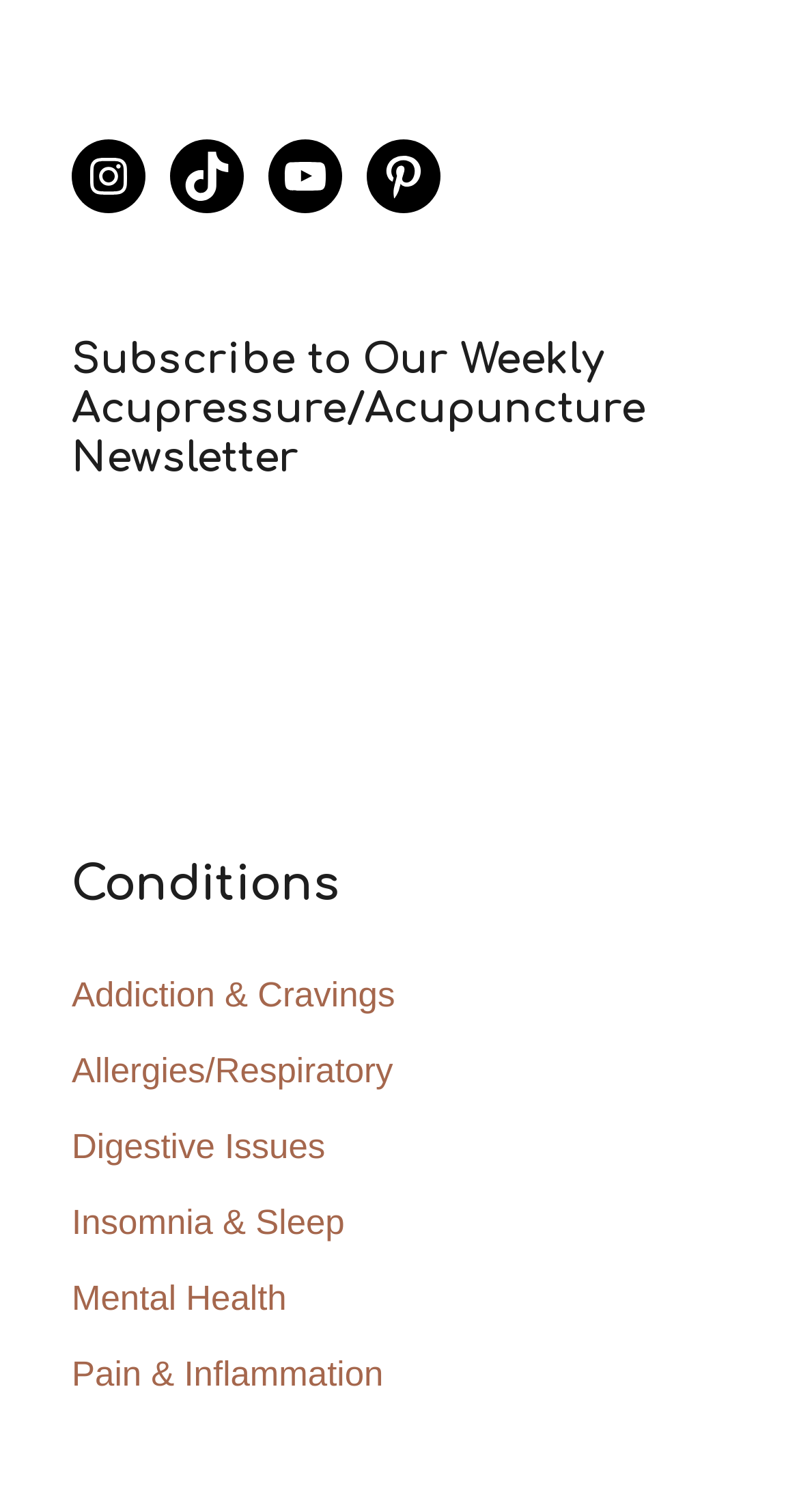Determine the bounding box coordinates for the UI element with the following description: "Digestive Issues". The coordinates should be four float numbers between 0 and 1, represented as [left, top, right, bottom].

[0.09, 0.746, 0.407, 0.771]